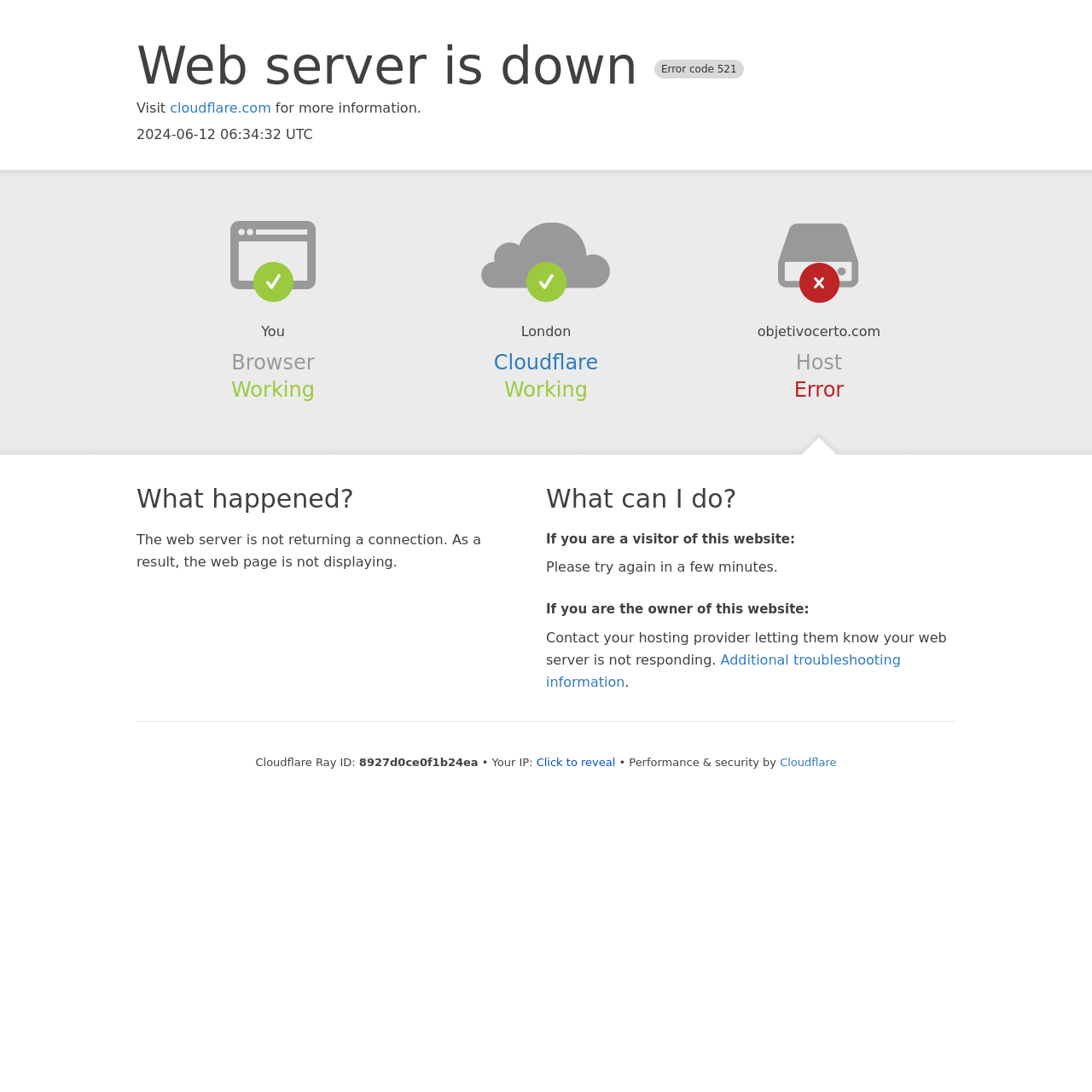What is the current status of the host?
Provide a short answer using one word or a brief phrase based on the image.

Error